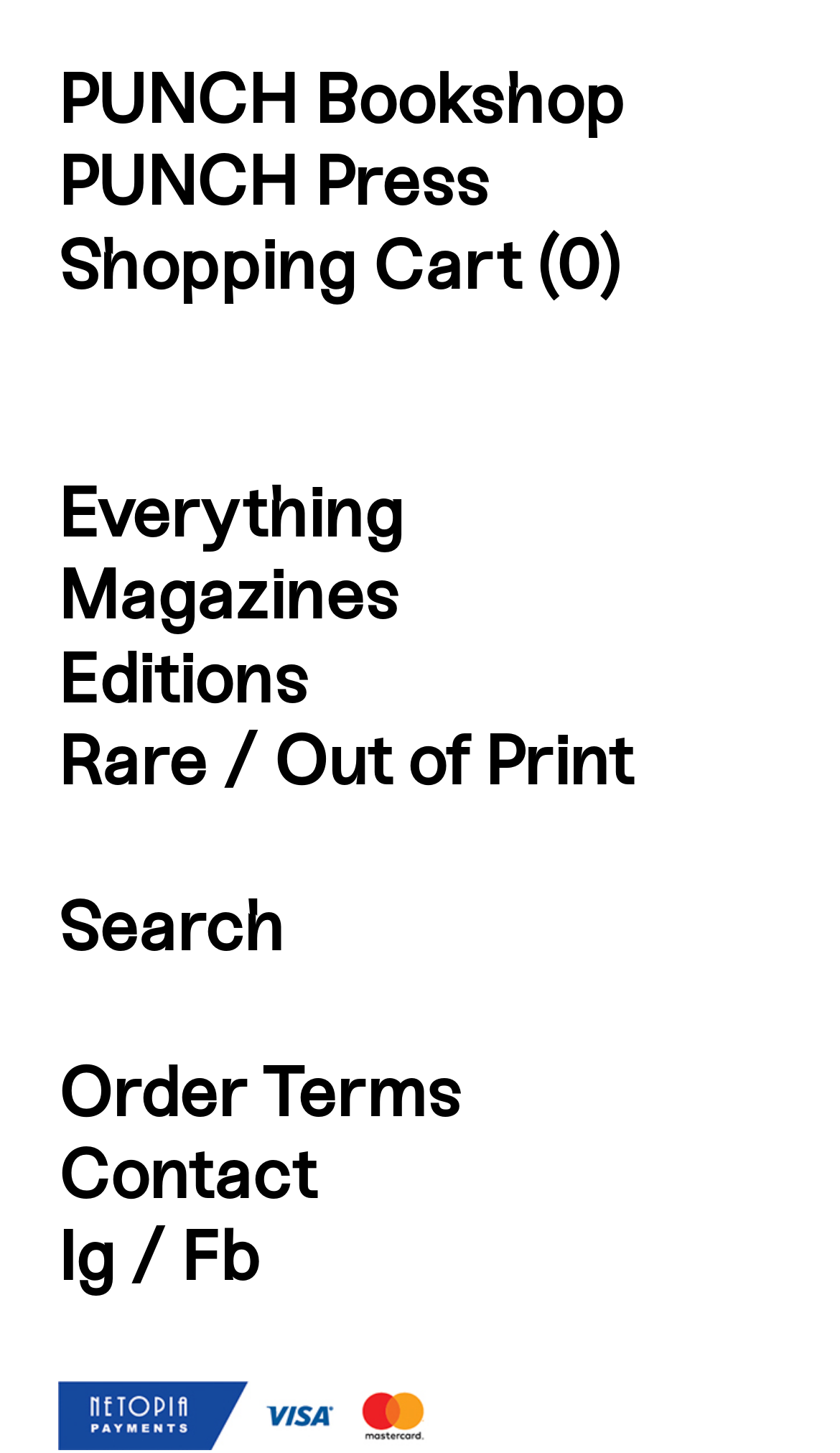Answer with a single word or phrase: 
What is the last item in the navigation menu?

Contact